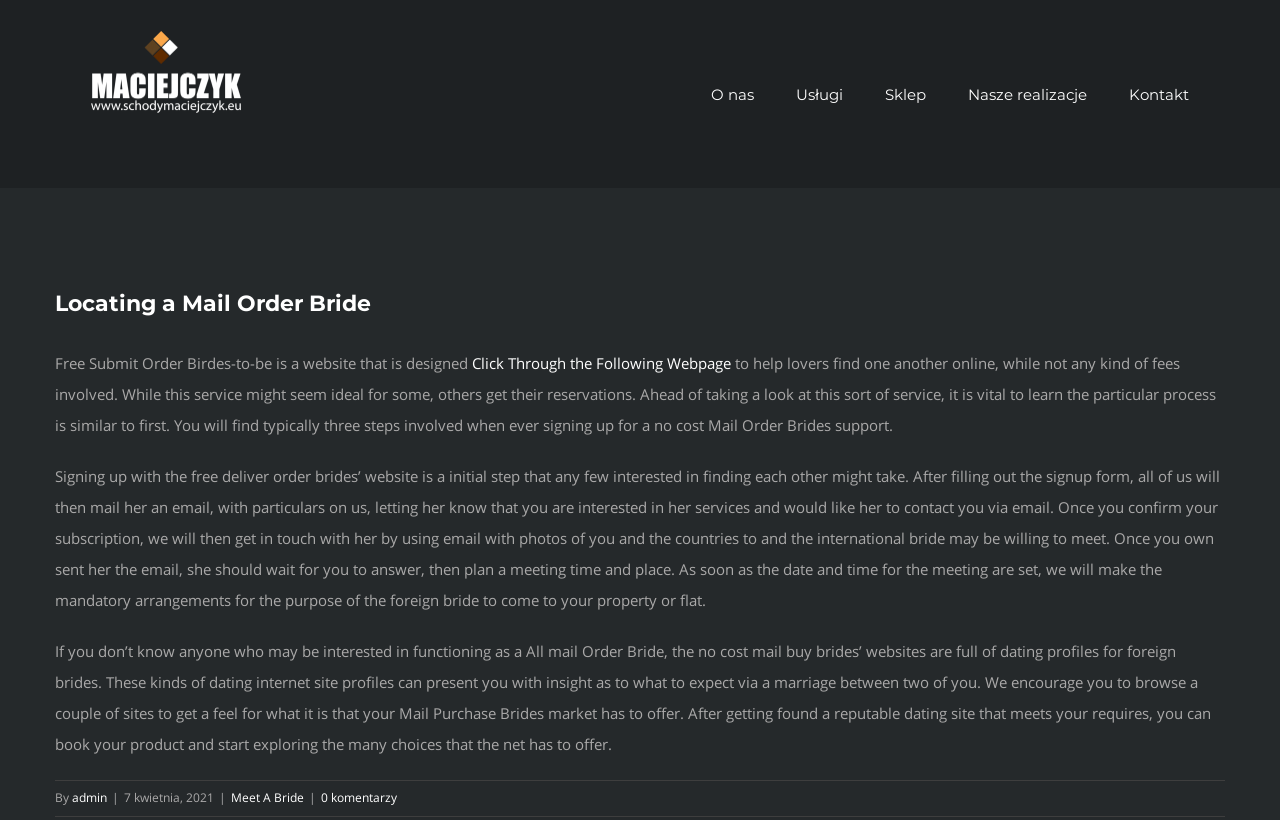Please provide the bounding box coordinates for the UI element as described: "Click Through the Following Webpage". The coordinates must be four floats between 0 and 1, represented as [left, top, right, bottom].

[0.369, 0.43, 0.571, 0.455]